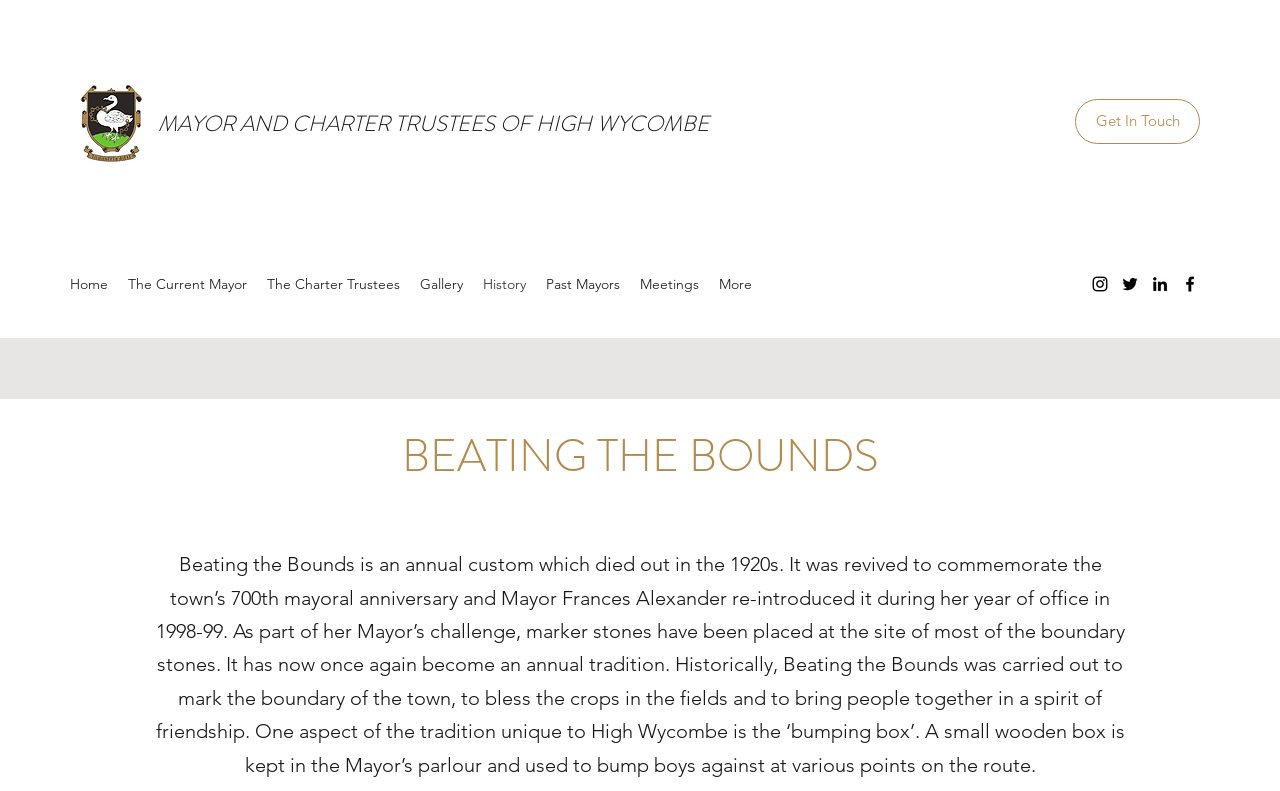Provide a thorough description of this webpage.

The webpage is about the "Beating the Bounds" tradition in High Wycombe, presented by the Mayor and Charter Trustees of High Wycombe. At the top left corner, there is a logo of High Wycombe, accompanied by the title "MAYOR AND CHARTER TRUSTEES OF HIGH WYCOMBE". 

On the top right side, there is a "Get In Touch" link and a navigation menu labeled "Site", which contains links to various pages, including "Home", "The Current Mayor", "The Charter Trustees", "Gallery", "History", "Past Mayors", "Meetings", and "More". 

Below the navigation menu, there is a social bar with links to Instagram, Twitter, LinkedIn, and Facebook, each represented by its respective icon. 

The main content of the webpage is divided into two sections. The first section has a title "BEATING THE BOUNDS" and a subtitle "DS". The second section is a lengthy text that describes the history and significance of the "Beating the Bounds" tradition in High Wycombe, including its revival in the 1990s and its unique aspects, such as the "bumping box".